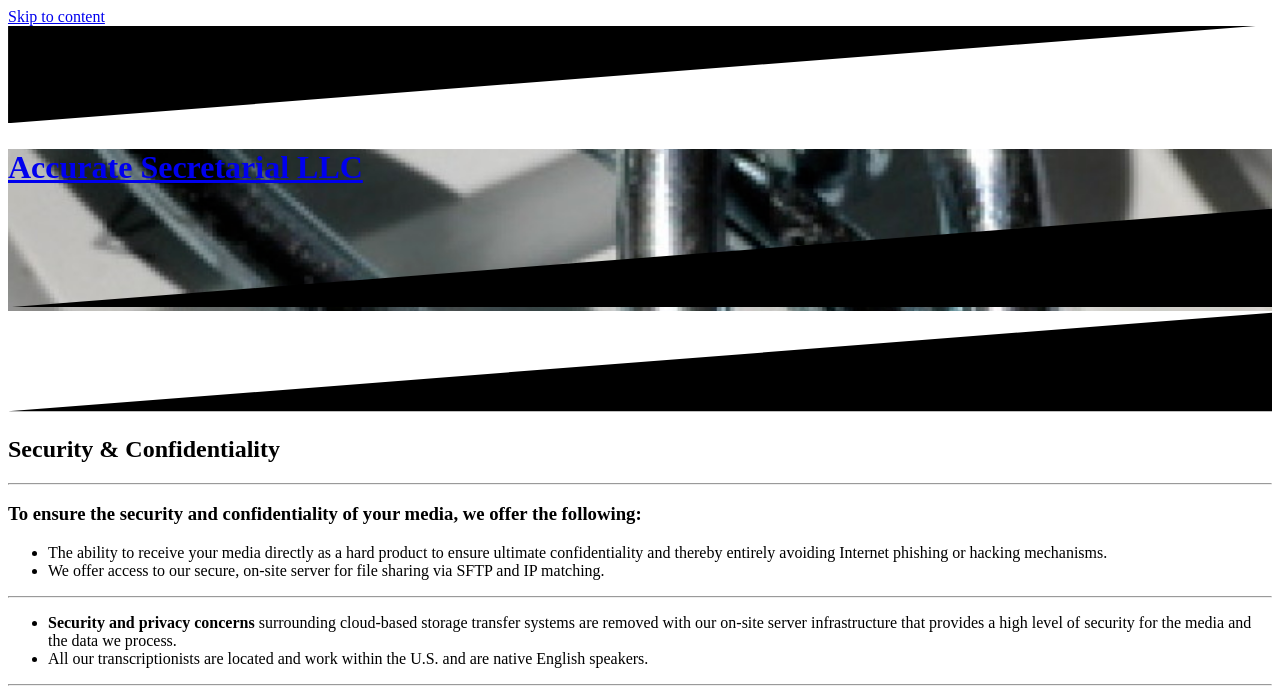Where are Accurate Secretarial LLC's transcriptionists located?
Please provide a comprehensive answer based on the visual information in the image.

According to the webpage, all of Accurate Secretarial LLC's transcriptionists are located and work within the United States. This information is provided as part of the company's security and confidentiality measures, suggesting that the company prioritizes the security and integrity of its transcription services.